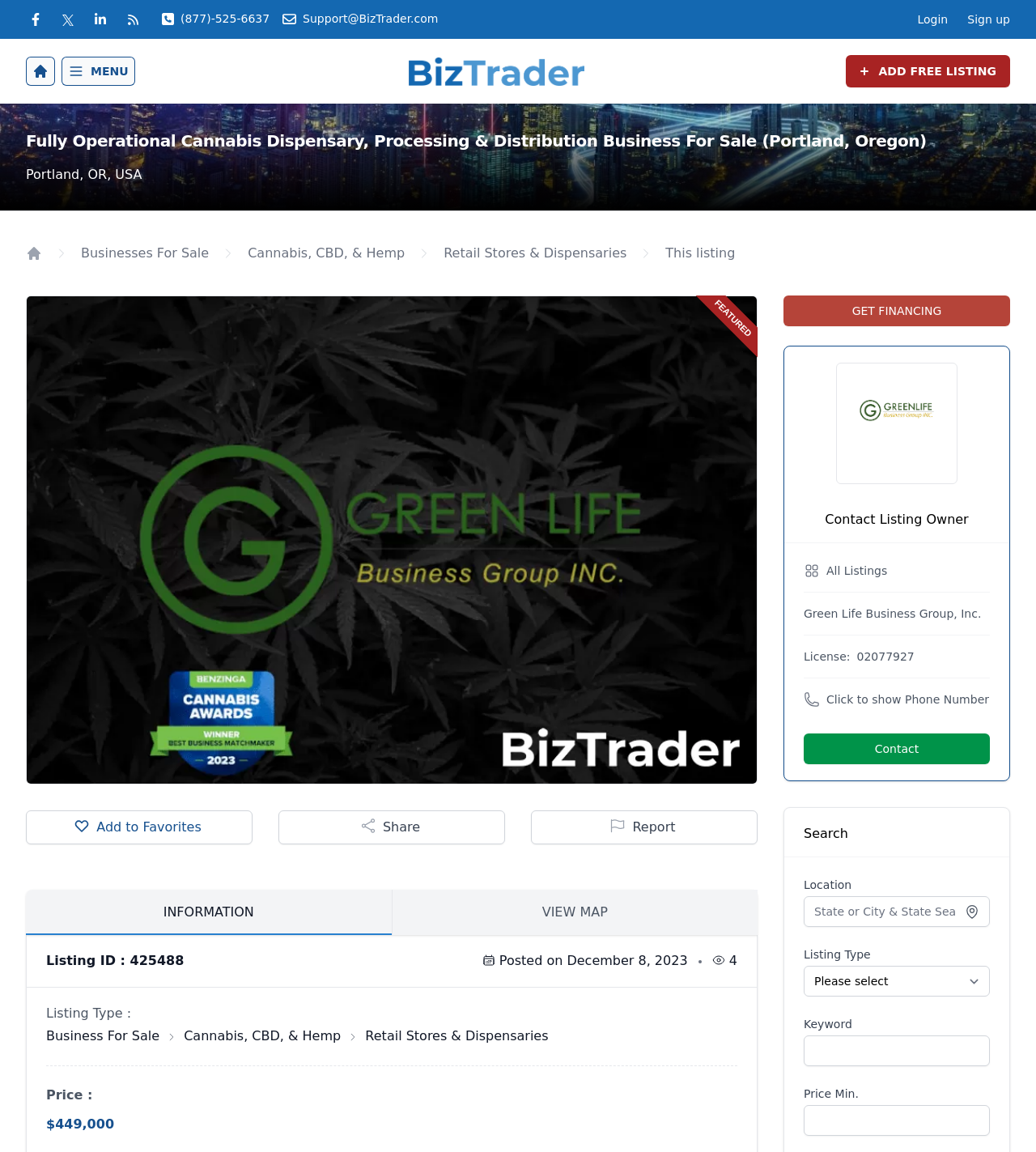Given the element description parent_node: MENU aria-label="Home", identify the bounding box coordinates for the UI element on the webpage screenshot. The format should be (top-left x, top-left y, bottom-right x, bottom-right y), with values between 0 and 1.

[0.025, 0.049, 0.053, 0.074]